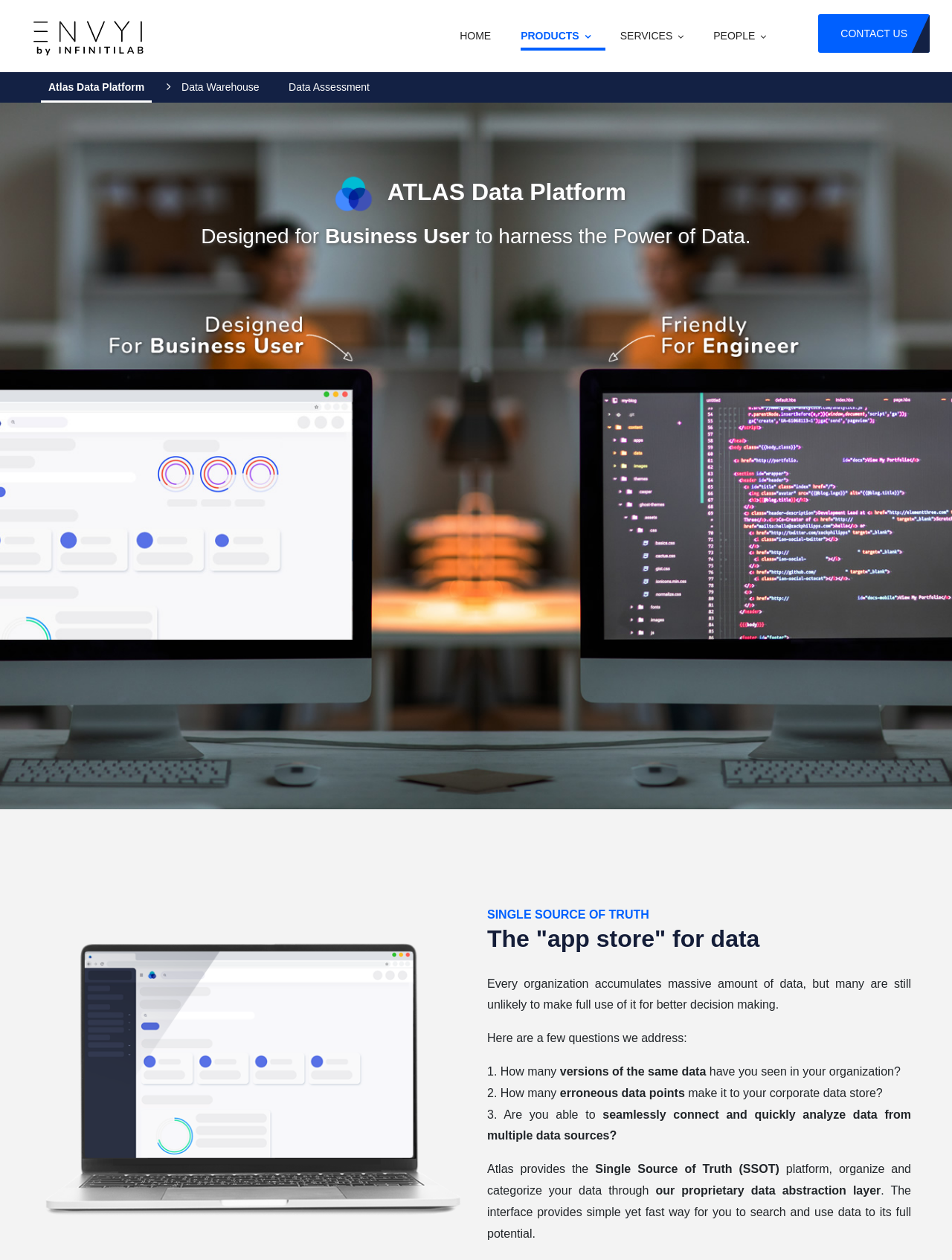Specify the bounding box coordinates of the area that needs to be clicked to achieve the following instruction: "Click on Atlas Data Platform".

[0.043, 0.057, 0.159, 0.081]